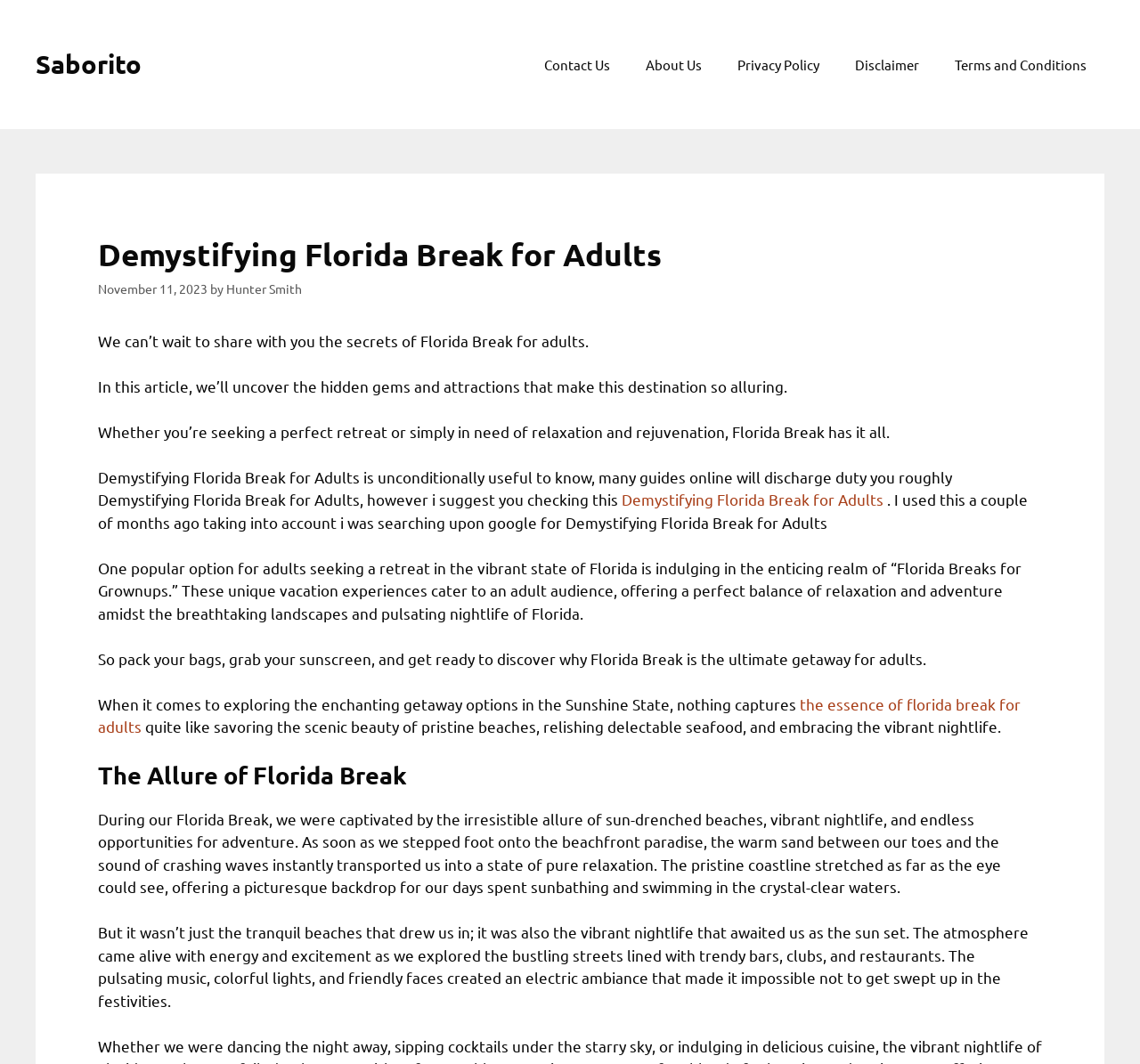Offer a detailed explanation of the webpage layout and contents.

The webpage is about "Demystifying Florida Break for Adults" and appears to be an article or blog post. At the top, there is a banner with a link to the website "Saborito" and a navigation menu with links to "Contact Us", "About Us", "Privacy Policy", "Disclaimer", and "Terms and Conditions". 

Below the navigation menu, there is a heading that reads "Demystifying Florida Break for Adults" with a timestamp "November 11, 2023" and the author's name "Hunter Smith". 

The main content of the article is divided into several paragraphs. The first paragraph introduces the topic, stating that the article will uncover the secrets of Florida Break for adults. The following paragraphs describe the attractions and experiences that make Florida Break appealing to adults, including relaxation, adventure, and nightlife. 

There are several links within the article, including one to "Demystifying Florida Break for Adults" and another to "the essence of florida break for adults". The article also has several headings, including "The Allure of Florida Break", which appears to be a subheading within the article. 

The text is arranged in a single column, with the paragraphs and headings flowing from top to bottom. There are no images mentioned in the accessibility tree, but it is possible that they may be present in the webpage.